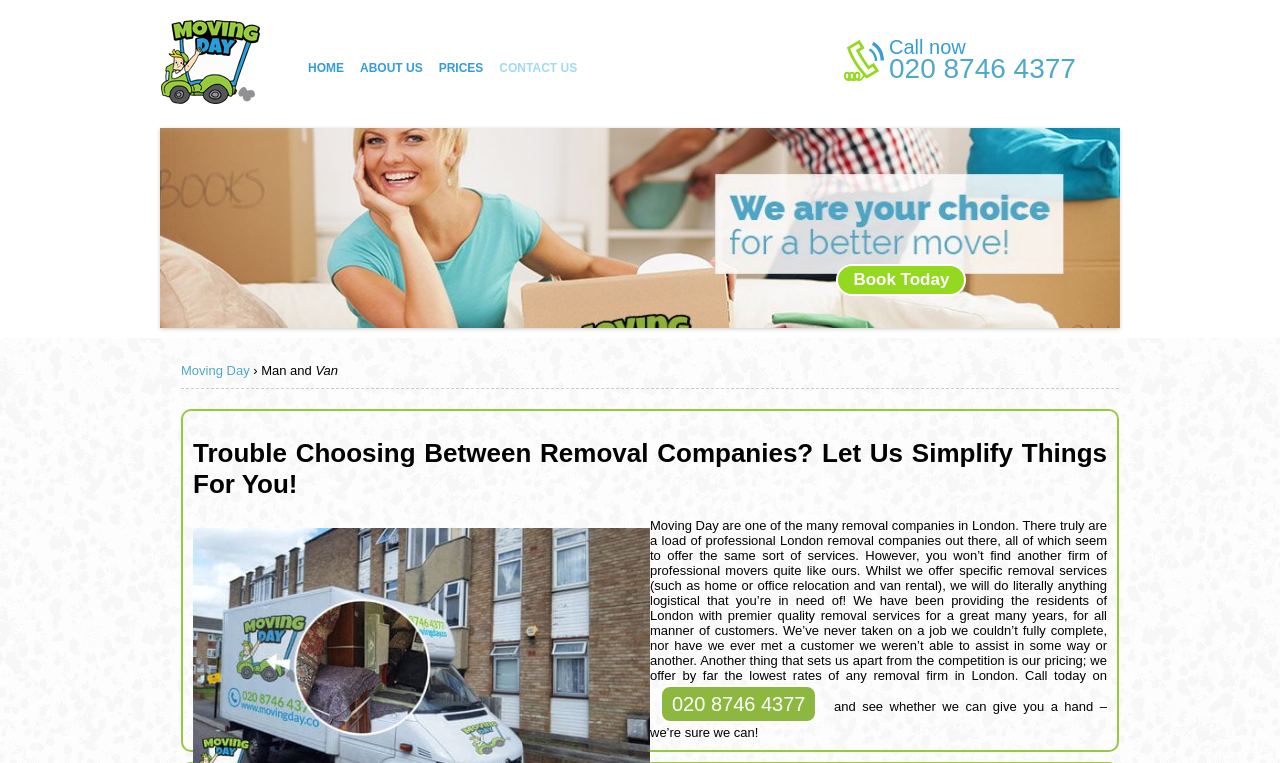Identify the main heading of the webpage and provide its text content.

Trouble Choosing Between Removal Companies? Let Us Simplify Things For You!